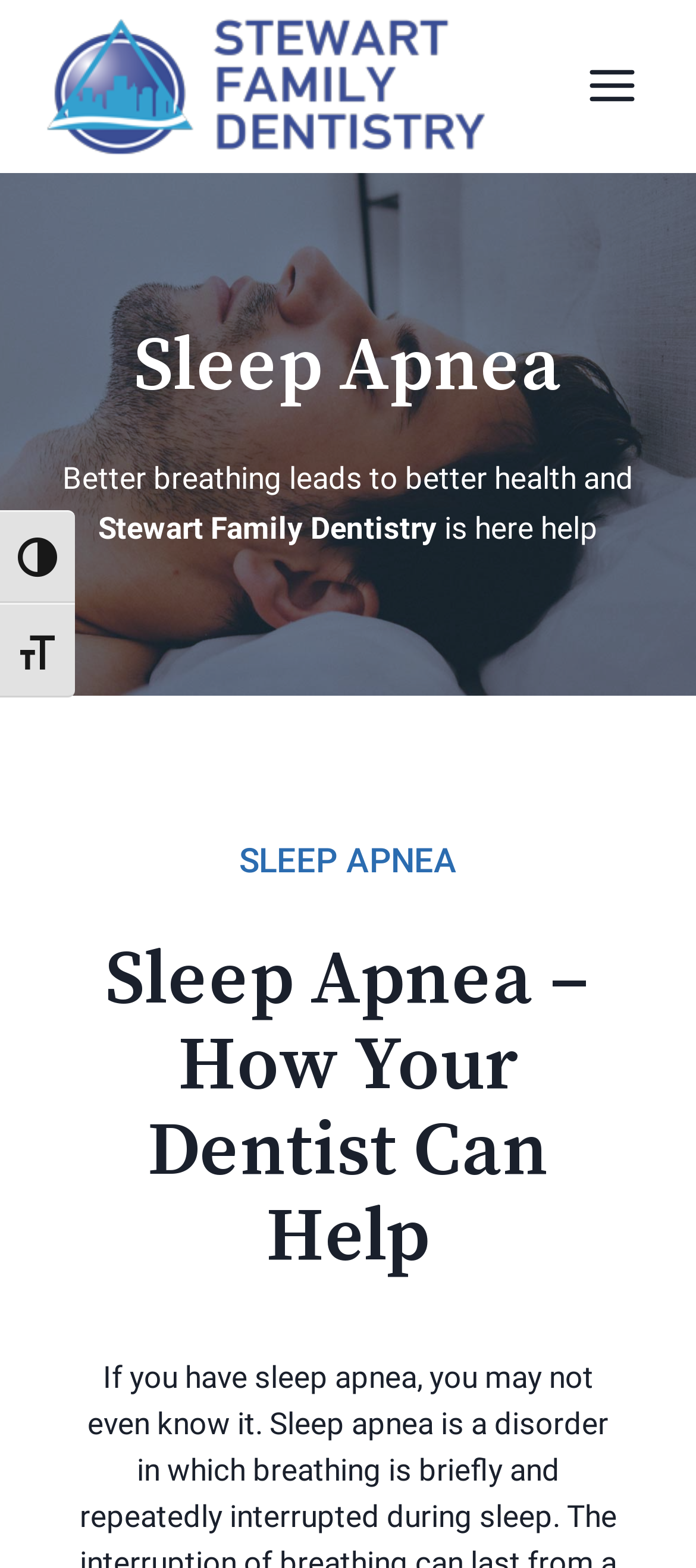What is the main topic of this webpage?
Could you answer the question in a detailed manner, providing as much information as possible?

I determined the main topic by looking at the headings on the page, which include 'Sleep Apnea' and 'SLEEP APNEA', indicating that sleep apnea is the primary focus of the page.